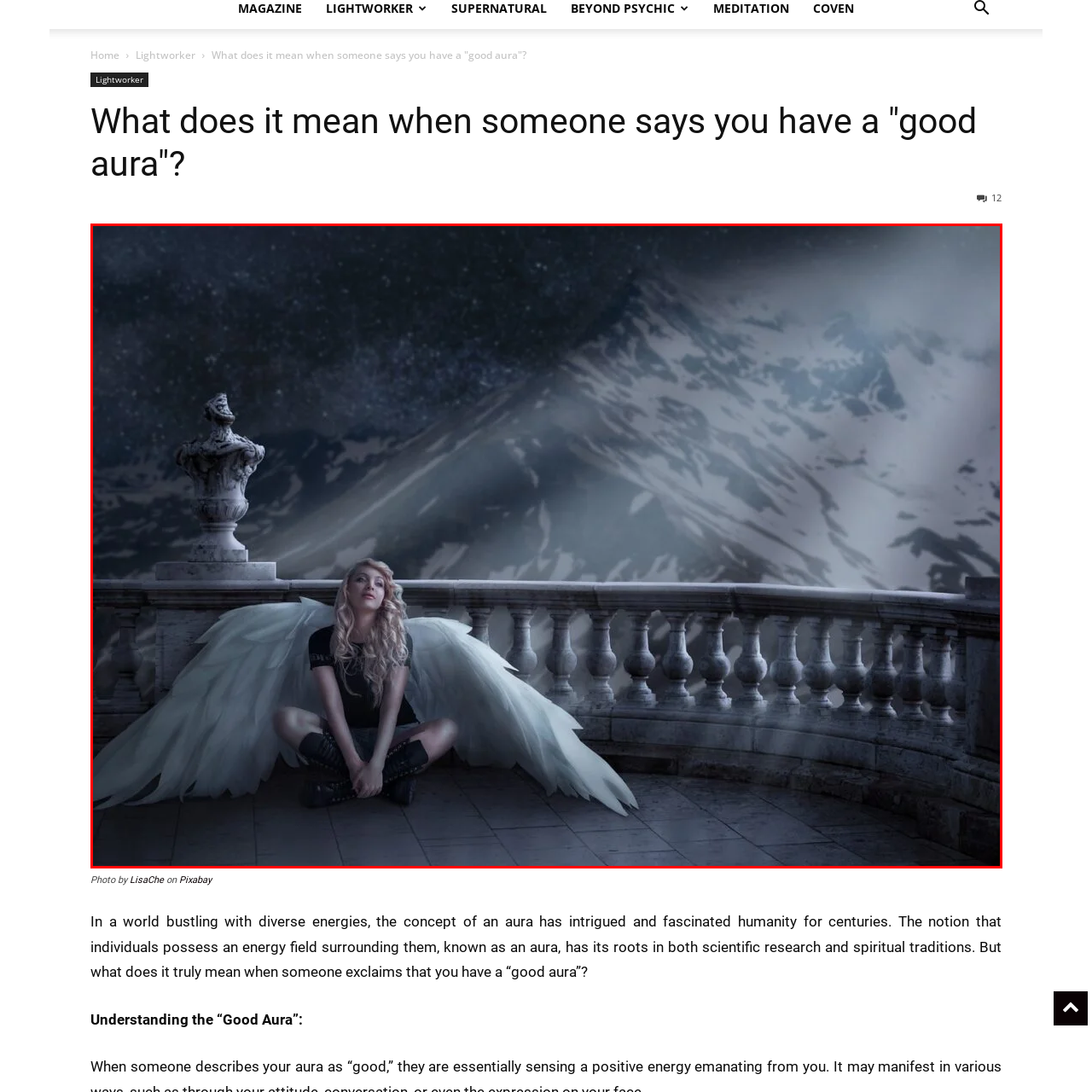Who is credited with the creation of the artwork?
Direct your attention to the image marked by the red bounding box and provide a detailed answer based on the visual details available.

The question seeks to identify the creator of the artwork. The caption explicitly mentions 'Photo by LisaChe on Pixabay', which credits LisaChe on Pixabay as the originator of the artwork.